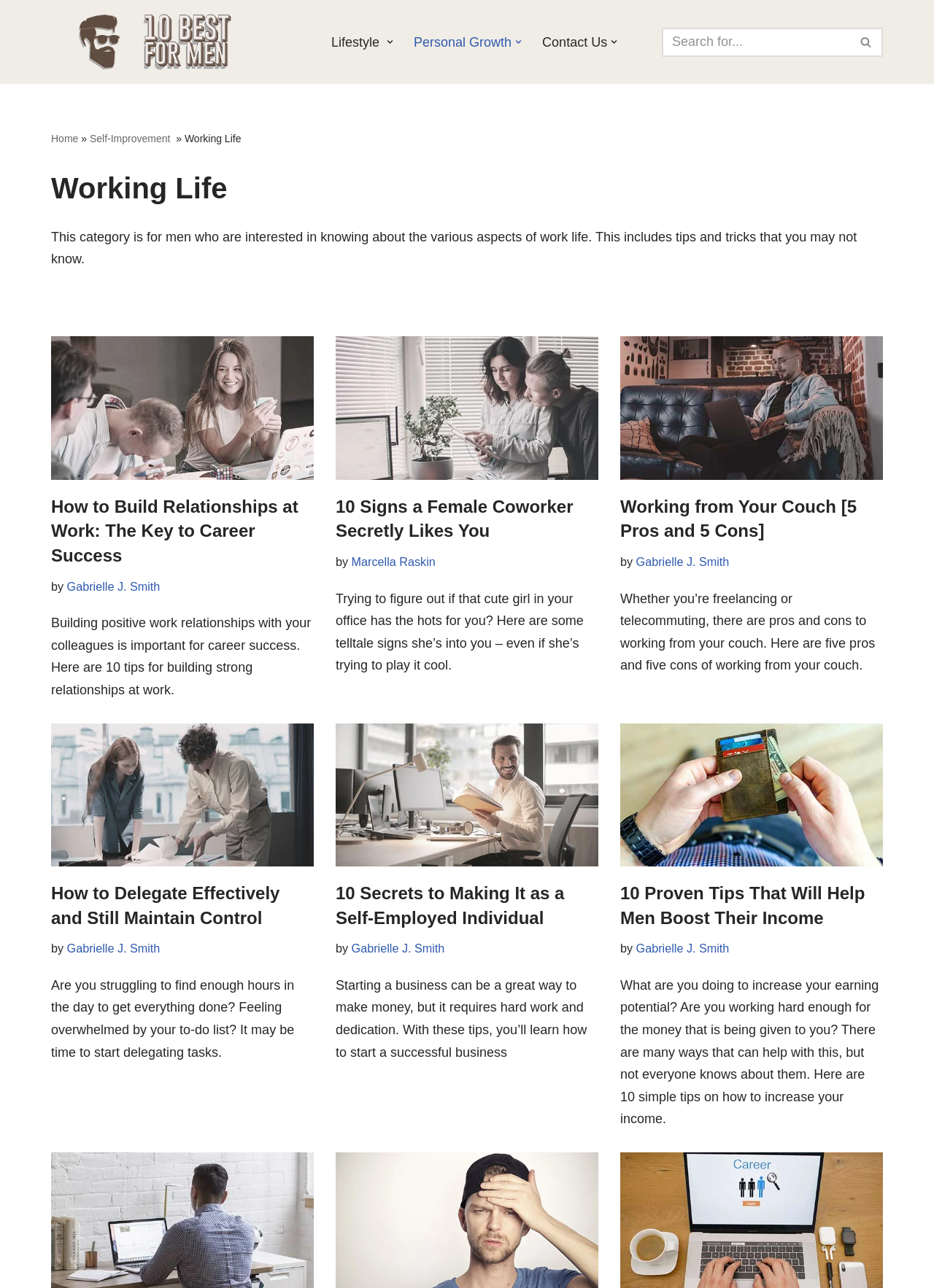Respond to the following query with just one word or a short phrase: 
Is there a search box on the webpage?

Yes